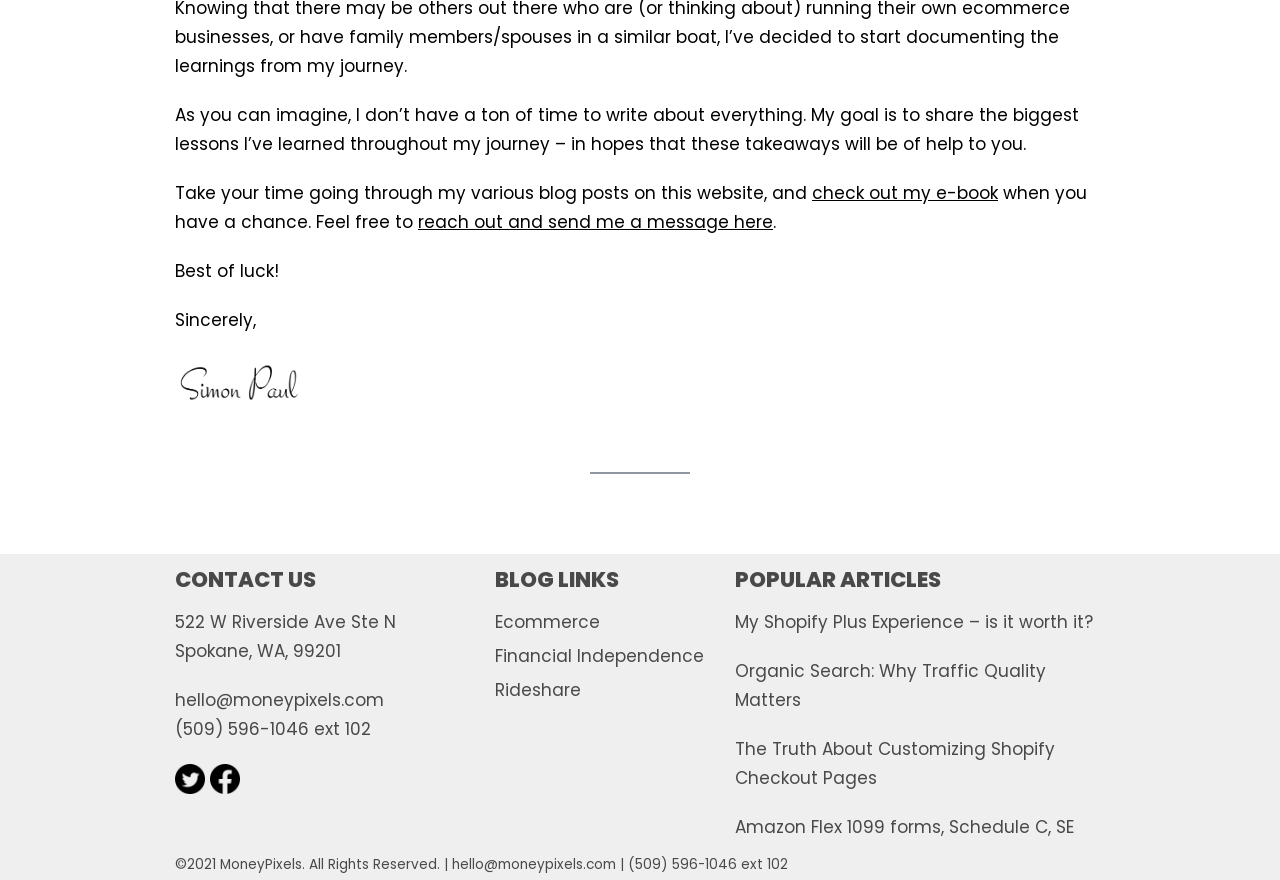Predict the bounding box coordinates for the UI element described as: "Financial Independence". The coordinates should be four float numbers between 0 and 1, presented as [left, top, right, bottom].

[0.387, 0.732, 0.55, 0.759]